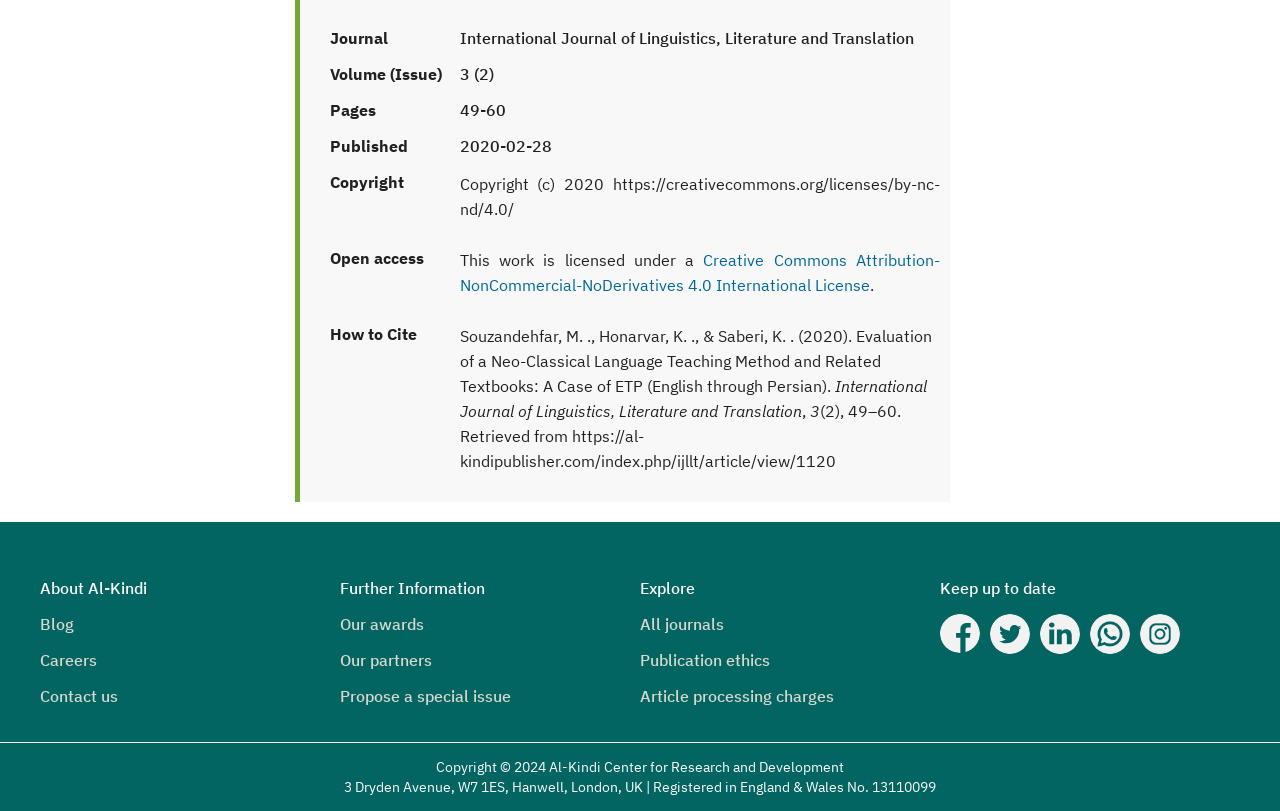Please determine the bounding box coordinates of the clickable area required to carry out the following instruction: "Follow Al Kindi on Facebook". The coordinates must be four float numbers between 0 and 1, represented as [left, top, right, bottom].

[0.734, 0.757, 0.766, 0.805]